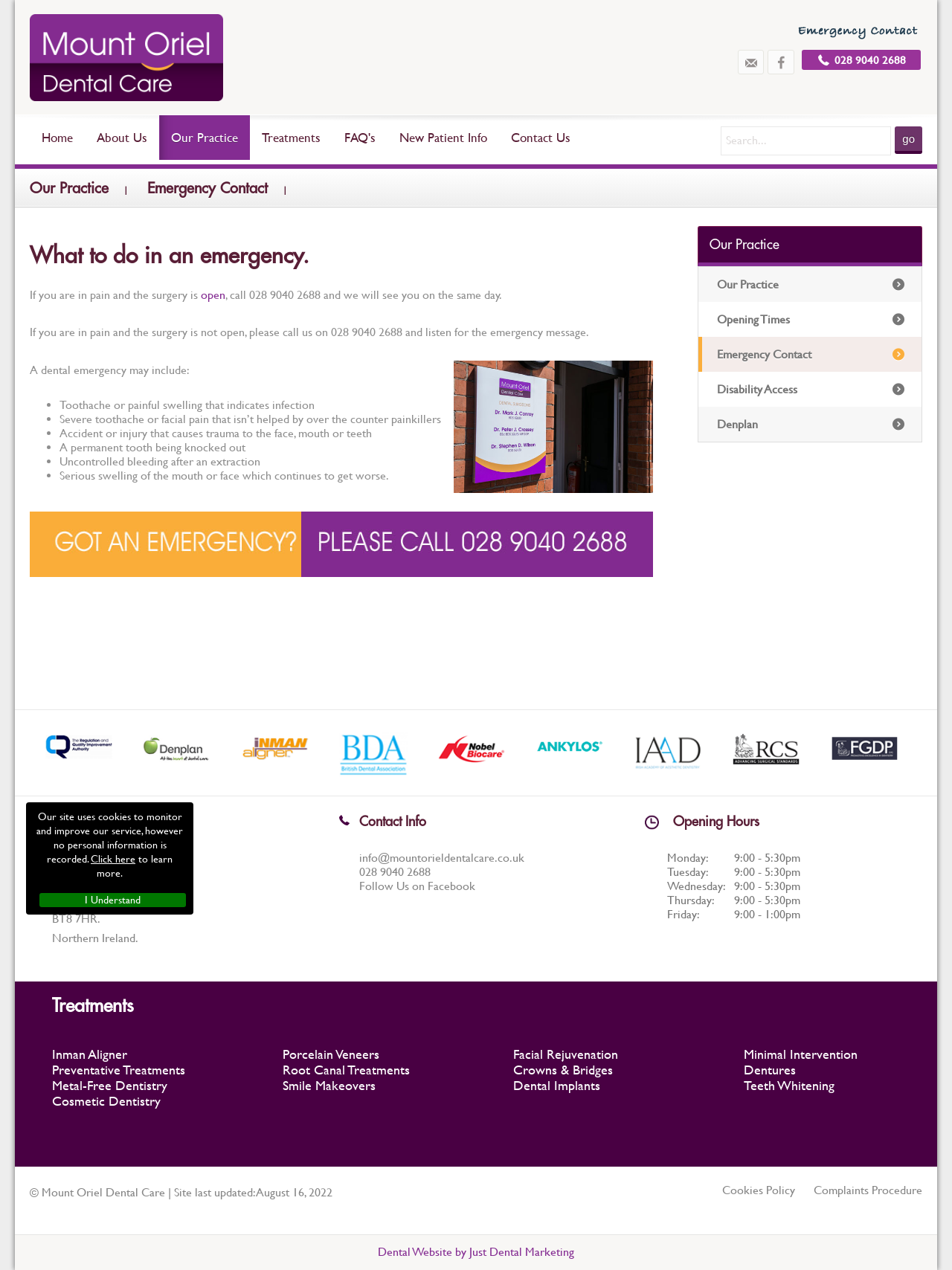Specify the bounding box coordinates of the region I need to click to perform the following instruction: "Go to the 'Contact Us' page". The coordinates must be four float numbers in the range of 0 to 1, i.e., [left, top, right, bottom].

[0.524, 0.091, 0.612, 0.126]